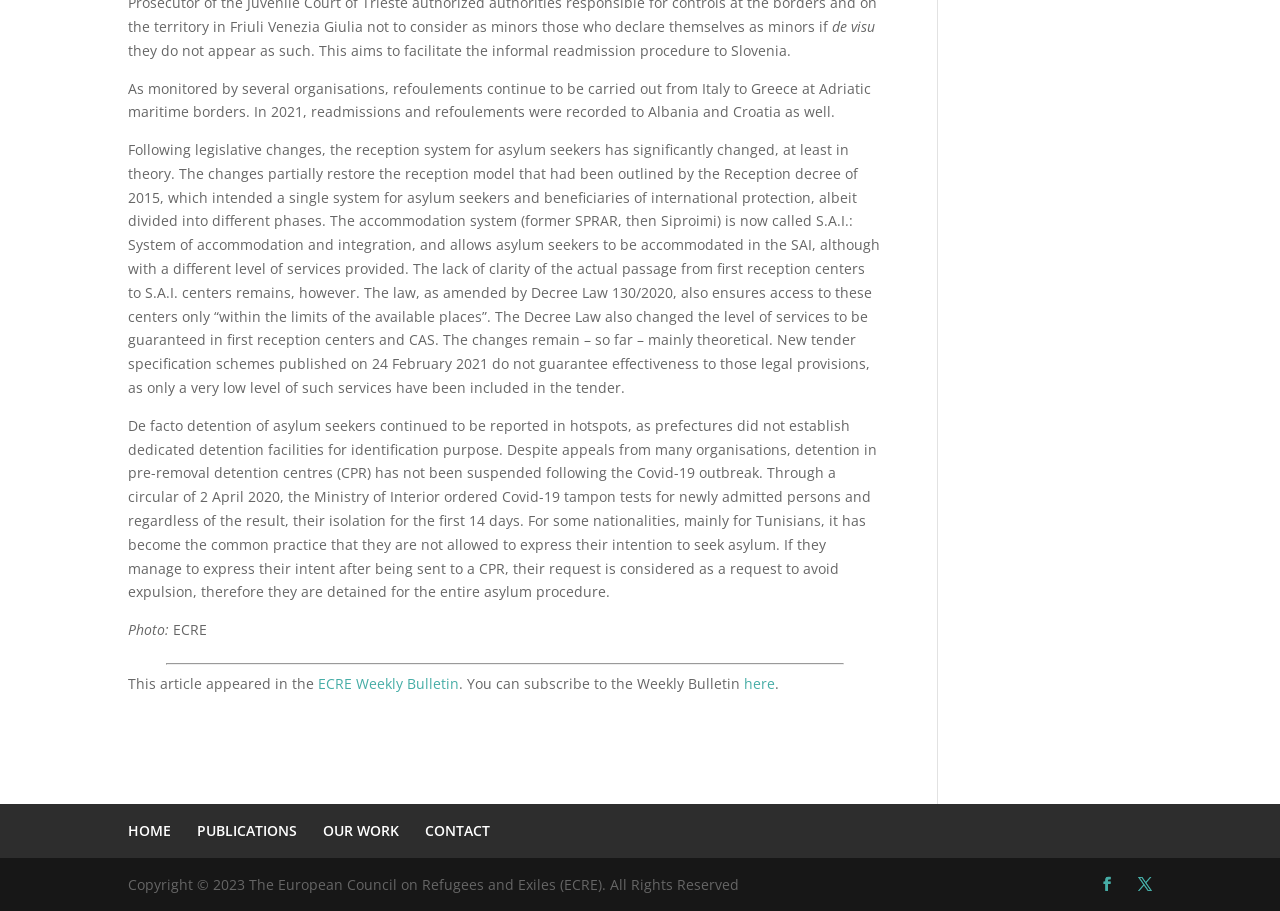Please give a short response to the question using one word or a phrase:
What is the name of the publication where this article appeared?

ECRE Weekly Bulletin